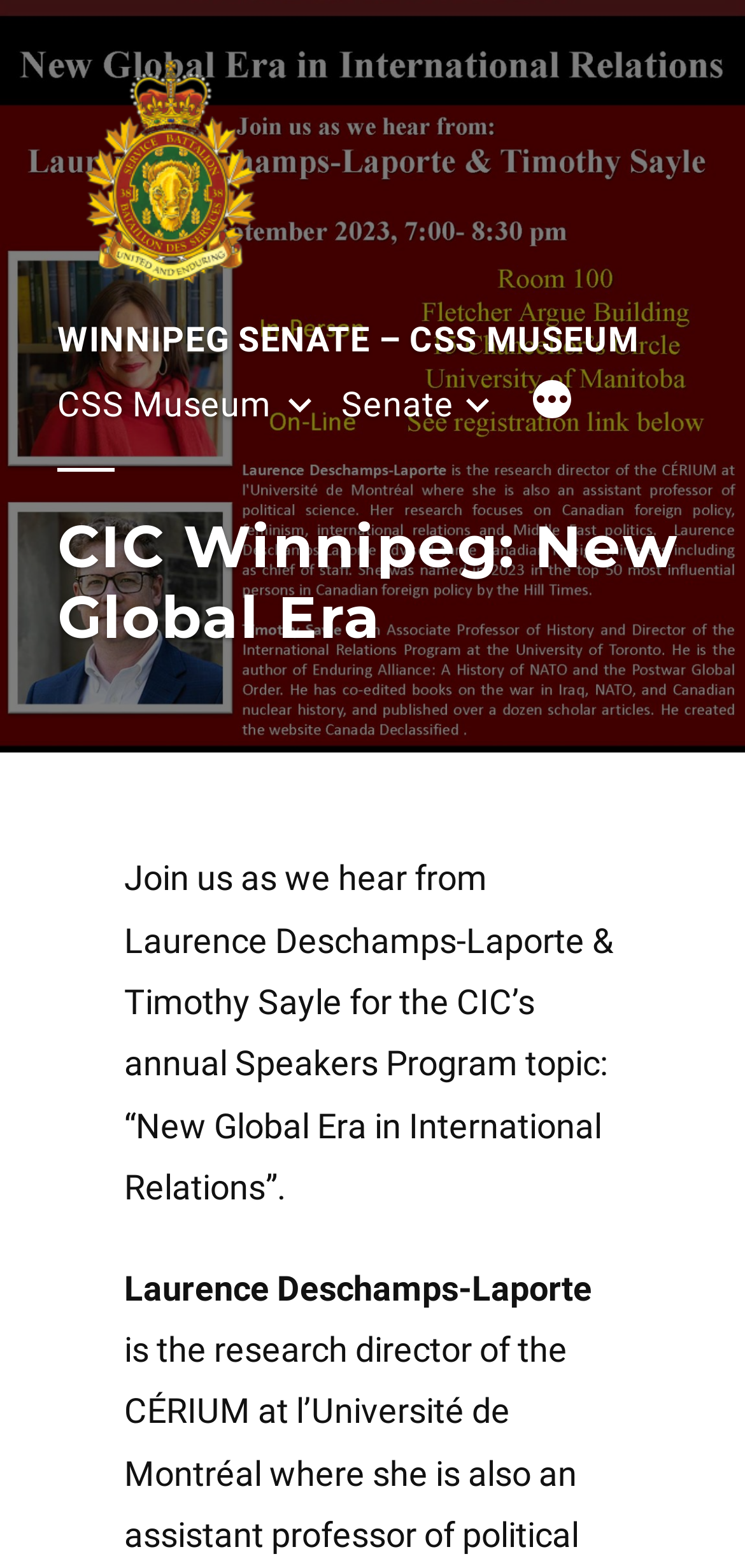From the element description: "parent_node: Senate", extract the bounding box coordinates of the UI element. The coordinates should be expressed as four float numbers between 0 and 1, in the order [left, top, right, bottom].

[0.609, 0.238, 0.671, 0.272]